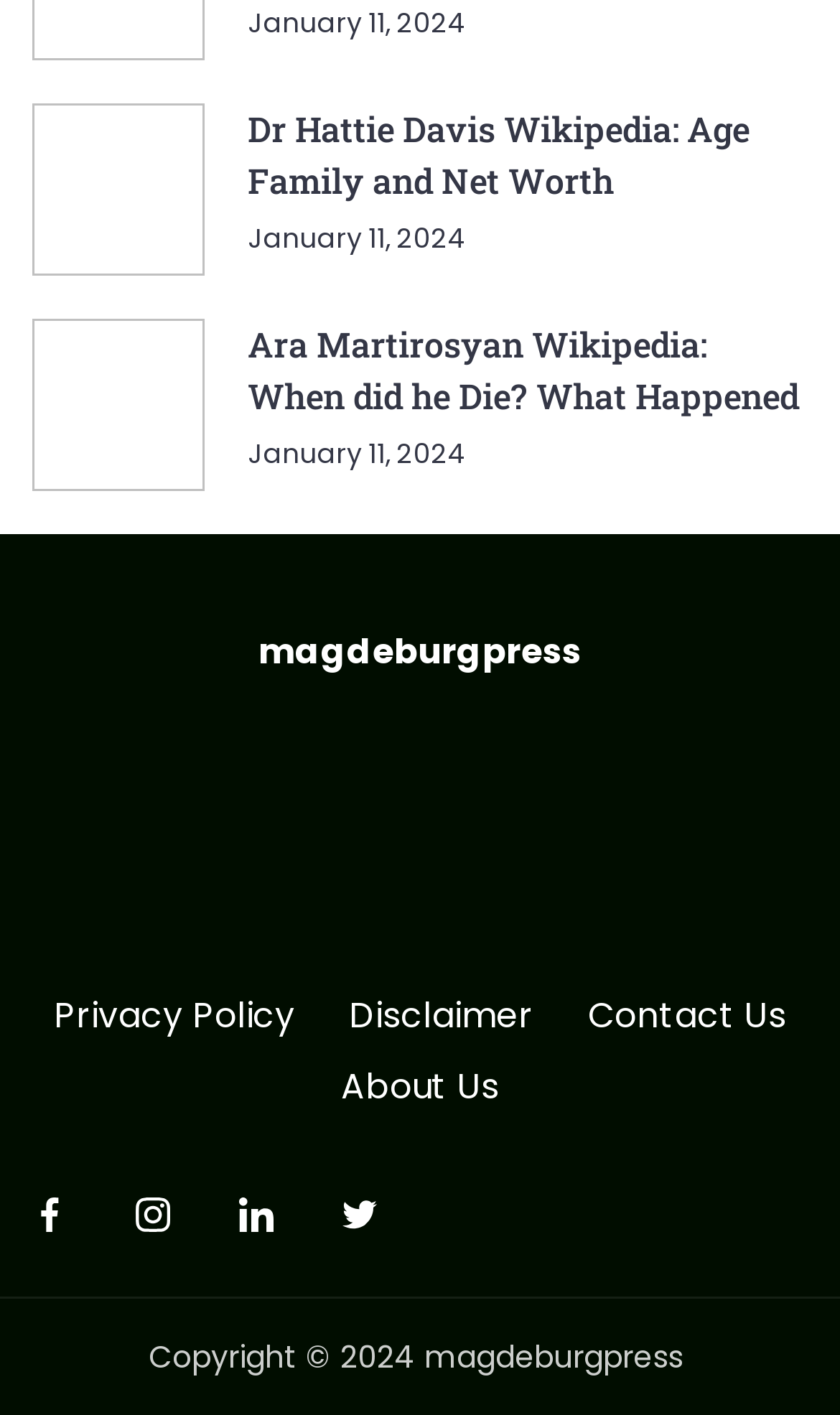Analyze the image and answer the question with as much detail as possible: 
How many social media links are present on the webpage?

There are four social media links present on the webpage, specifically for Facebook, Instagram, LinkedIn, and Twitter, with IDs 103, 104, 105, and 106 respectively.